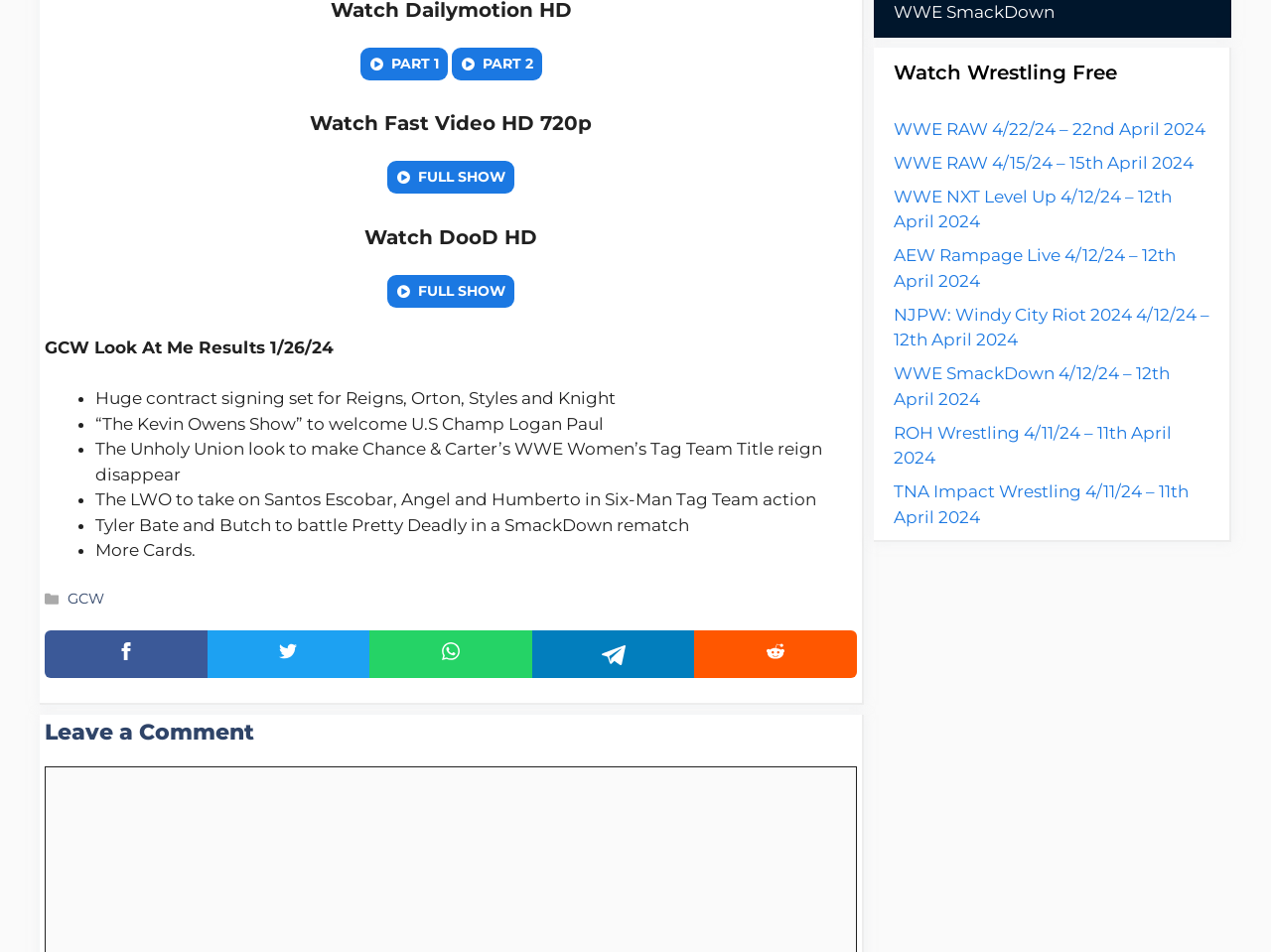For the following element description, predict the bounding box coordinates in the format (top-left x, top-left y, bottom-right x, bottom-right y). All values should be floating point numbers between 0 and 1. Description: GCW

[0.053, 0.62, 0.082, 0.638]